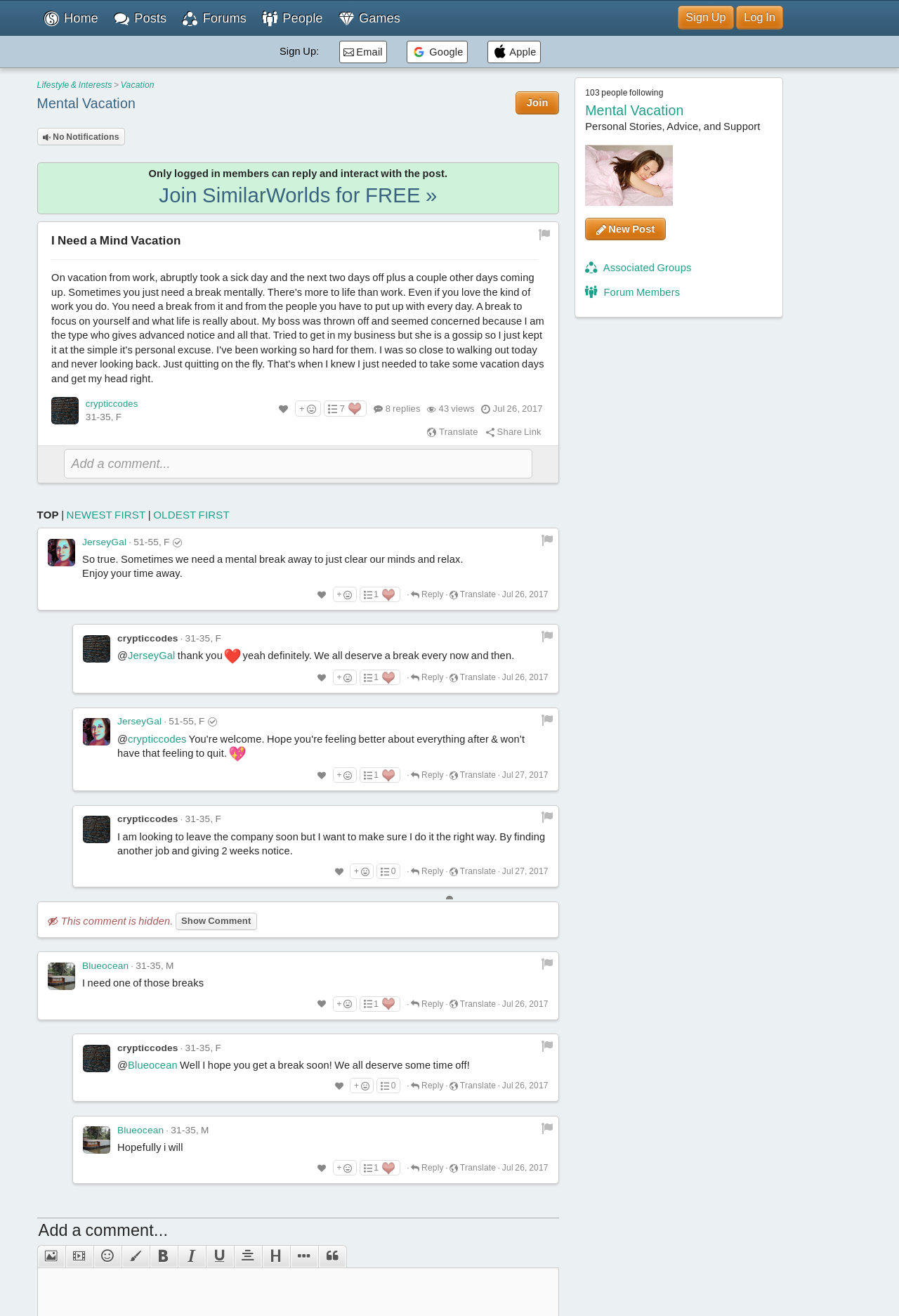Extract the bounding box for the UI element that matches this description: "Mental Vacation".

[0.651, 0.079, 0.761, 0.09]